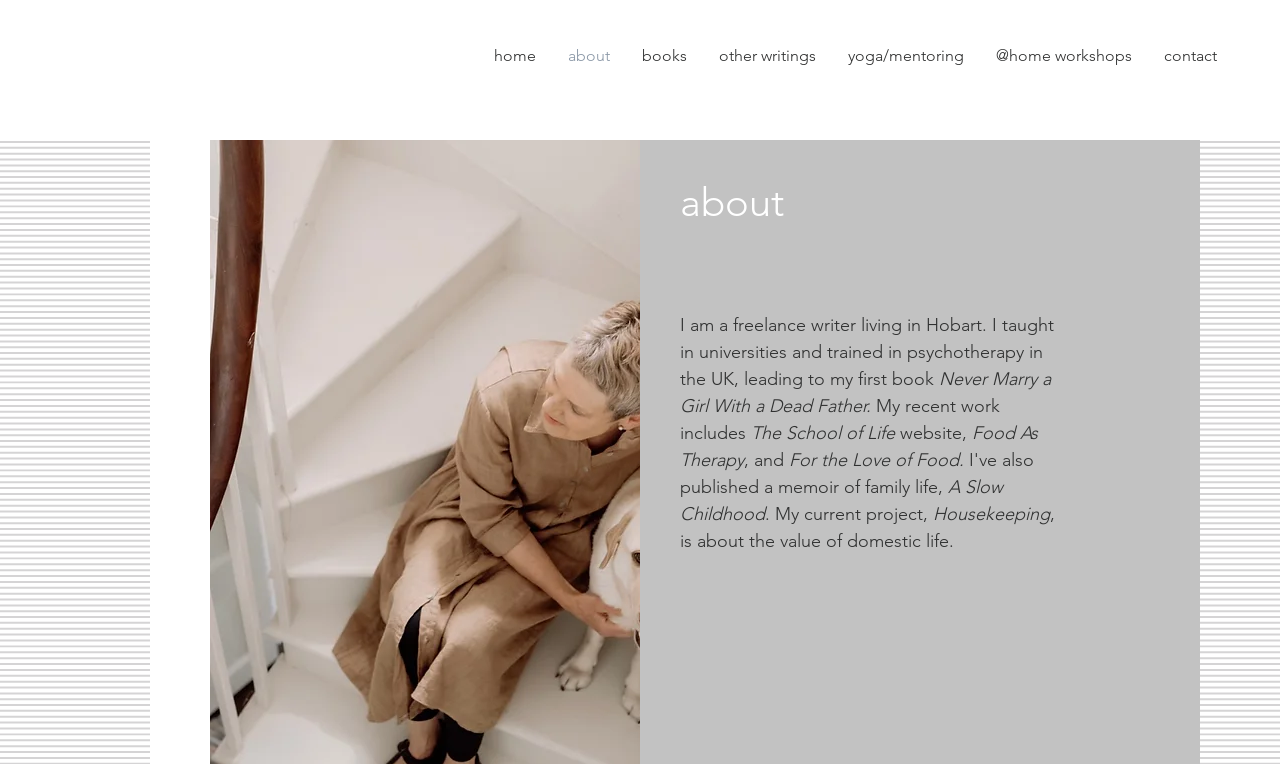For the element described, predict the bounding box coordinates as (top-left x, top-left y, bottom-right x, bottom-right y). All values should be between 0 and 1. Element description: @home workshops

[0.766, 0.041, 0.897, 0.106]